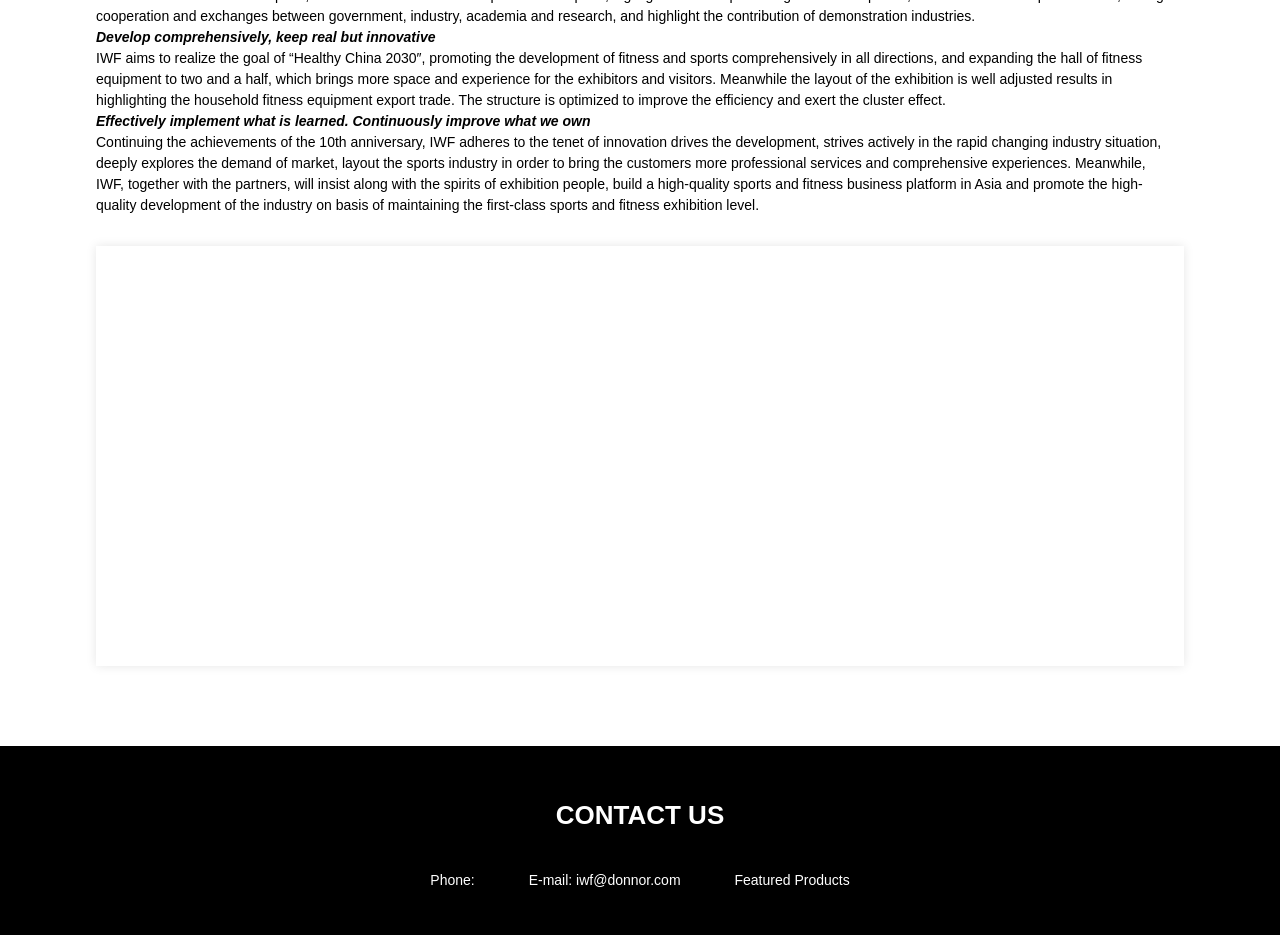Provide the bounding box coordinates of the HTML element this sentence describes: "Featured Products". The bounding box coordinates consist of four float numbers between 0 and 1, i.e., [left, top, right, bottom].

[0.574, 0.933, 0.664, 0.95]